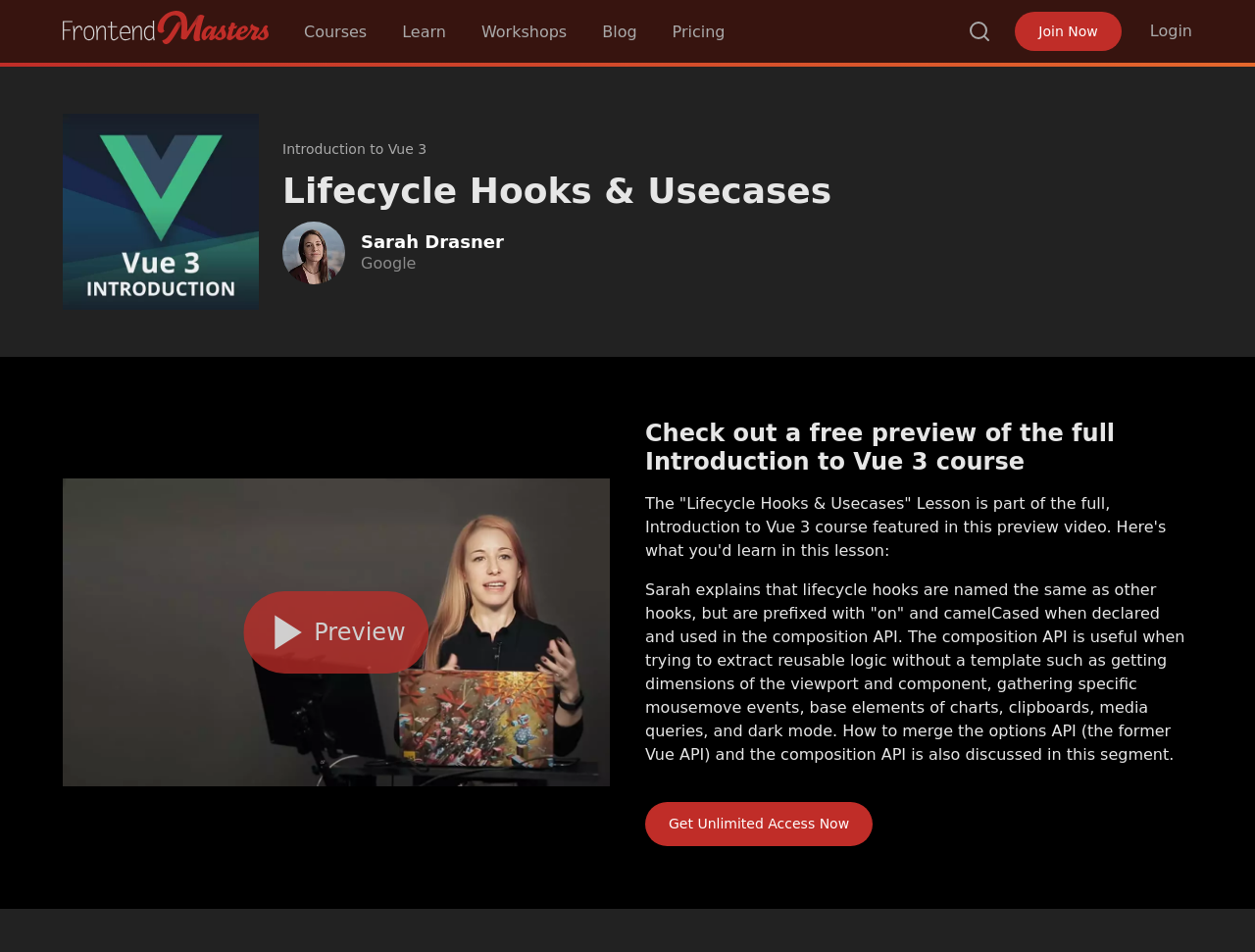Determine the coordinates of the bounding box that should be clicked to complete the instruction: "Click on the FrontendMasters link". The coordinates should be represented by four float numbers between 0 and 1: [left, top, right, bottom].

[0.05, 0.011, 0.214, 0.046]